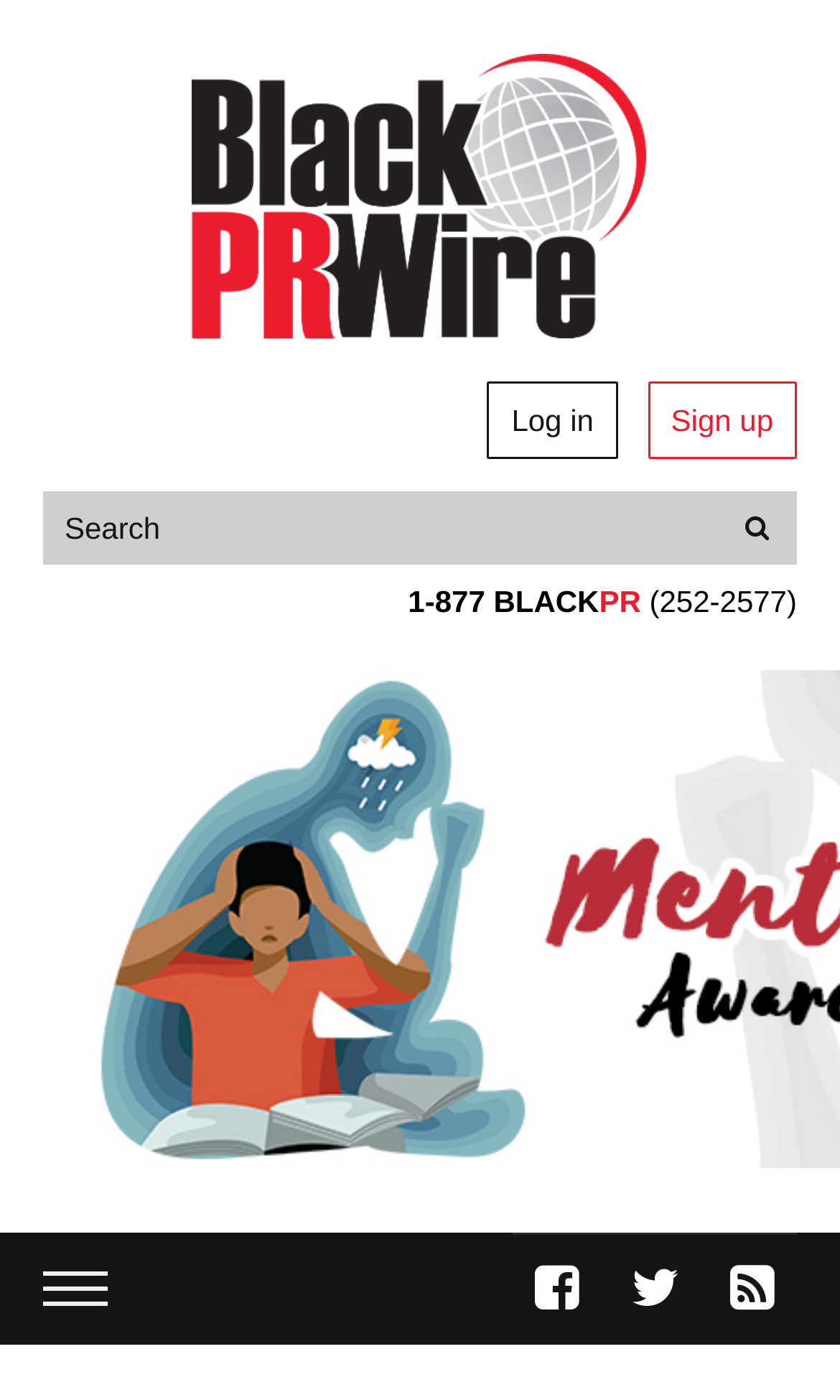How many social media links are available?
Please provide a single word or phrase in response based on the screenshot.

3